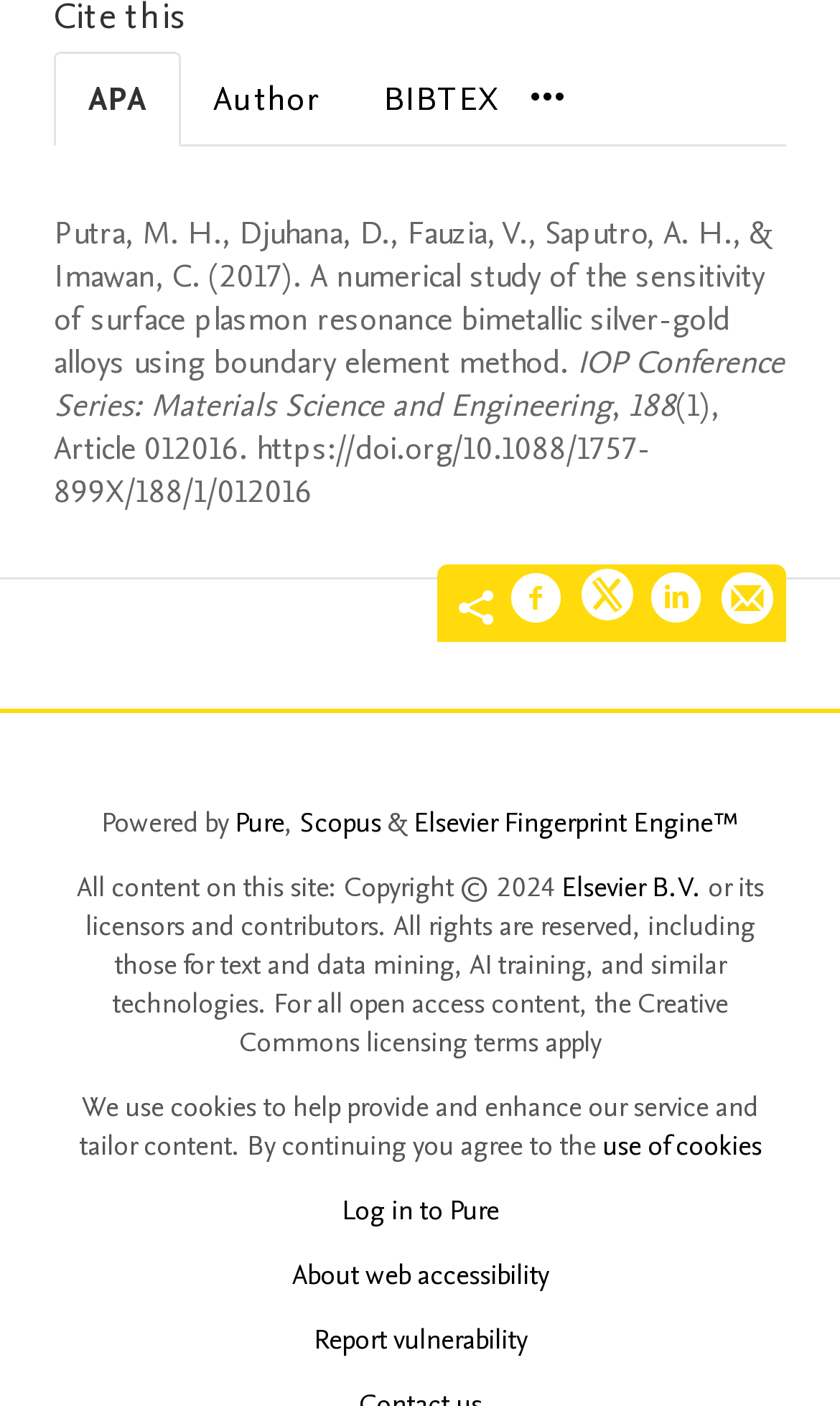Identify the bounding box coordinates of the clickable region necessary to fulfill the following instruction: "Log in to Pure". The bounding box coordinates should be four float numbers between 0 and 1, i.e., [left, top, right, bottom].

[0.406, 0.847, 0.594, 0.874]